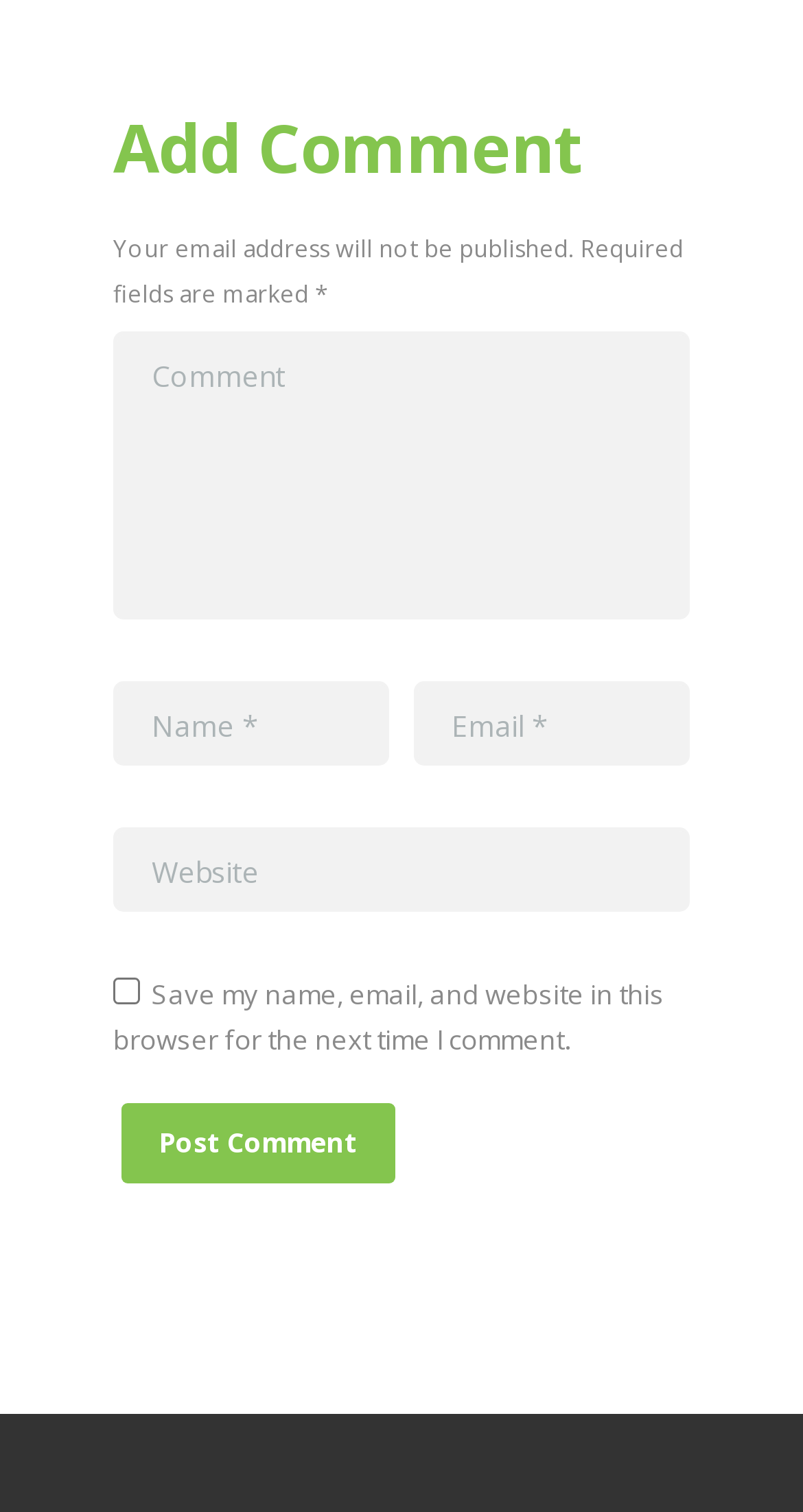What is the purpose of the 'Email' textbox?
Please answer the question with a single word or phrase, referencing the image.

To enter an email address